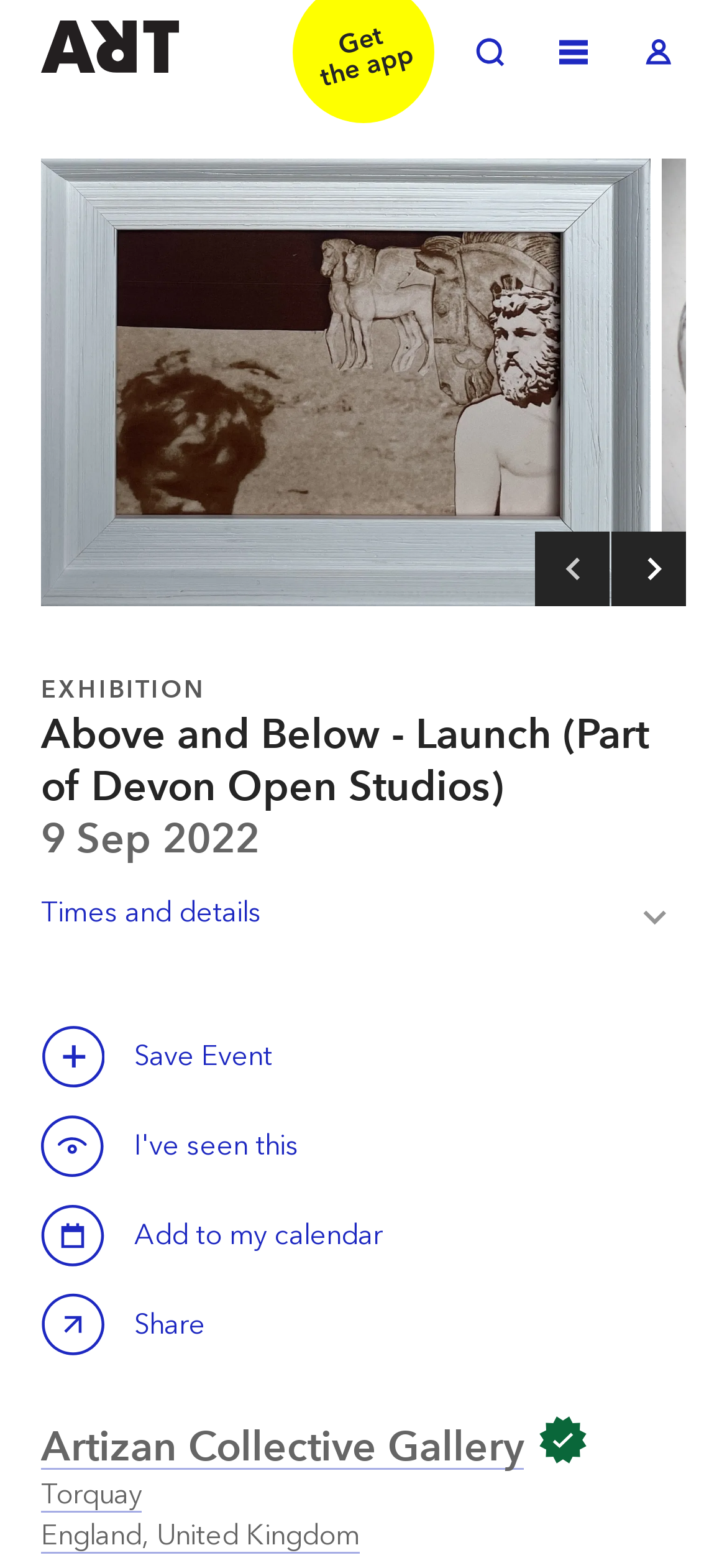Pinpoint the bounding box coordinates of the element to be clicked to execute the instruction: "Toggle search".

[0.636, 0.017, 0.713, 0.052]